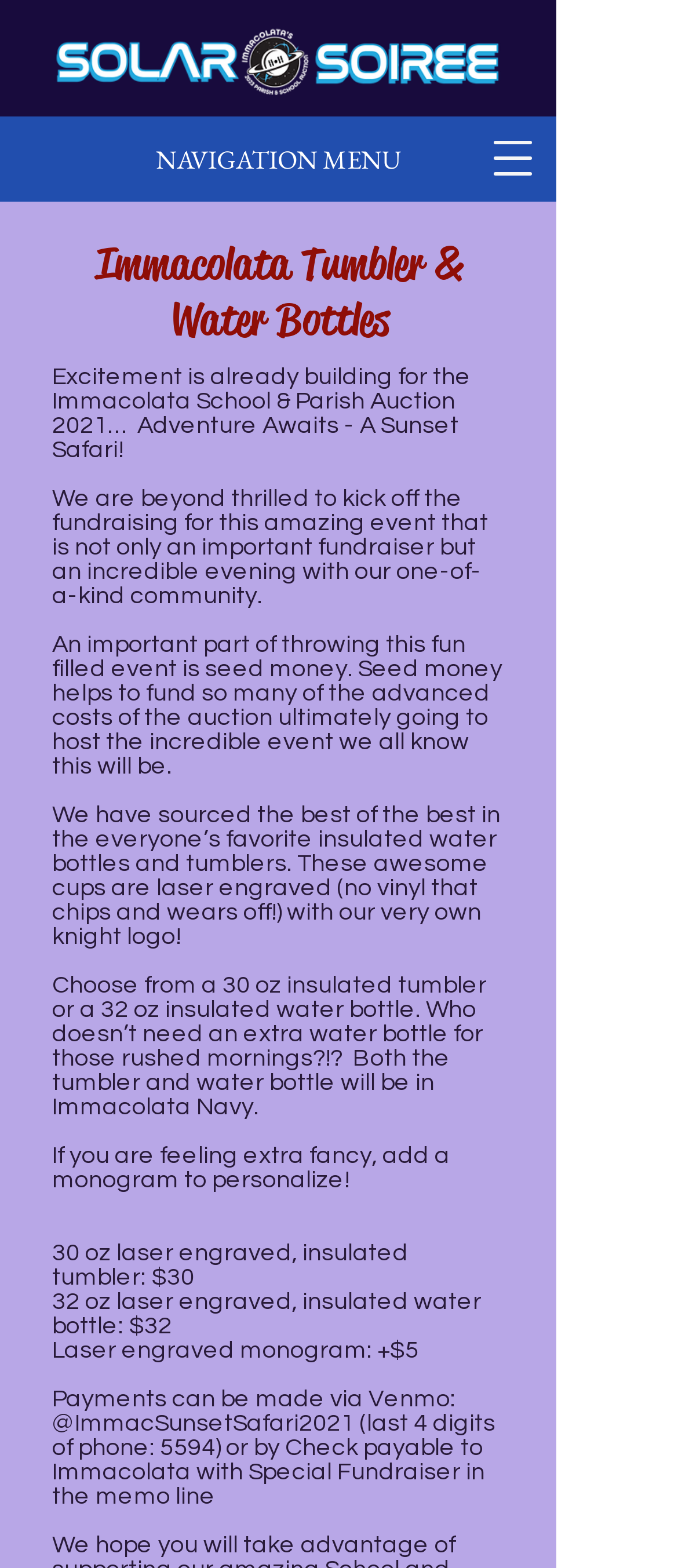Using the provided description: "NAVIGATION MENU", find the bounding box coordinates of the corresponding UI element. The output should be four float numbers between 0 and 1, in the format [left, top, right, bottom].

[0.0, 0.074, 0.821, 0.129]